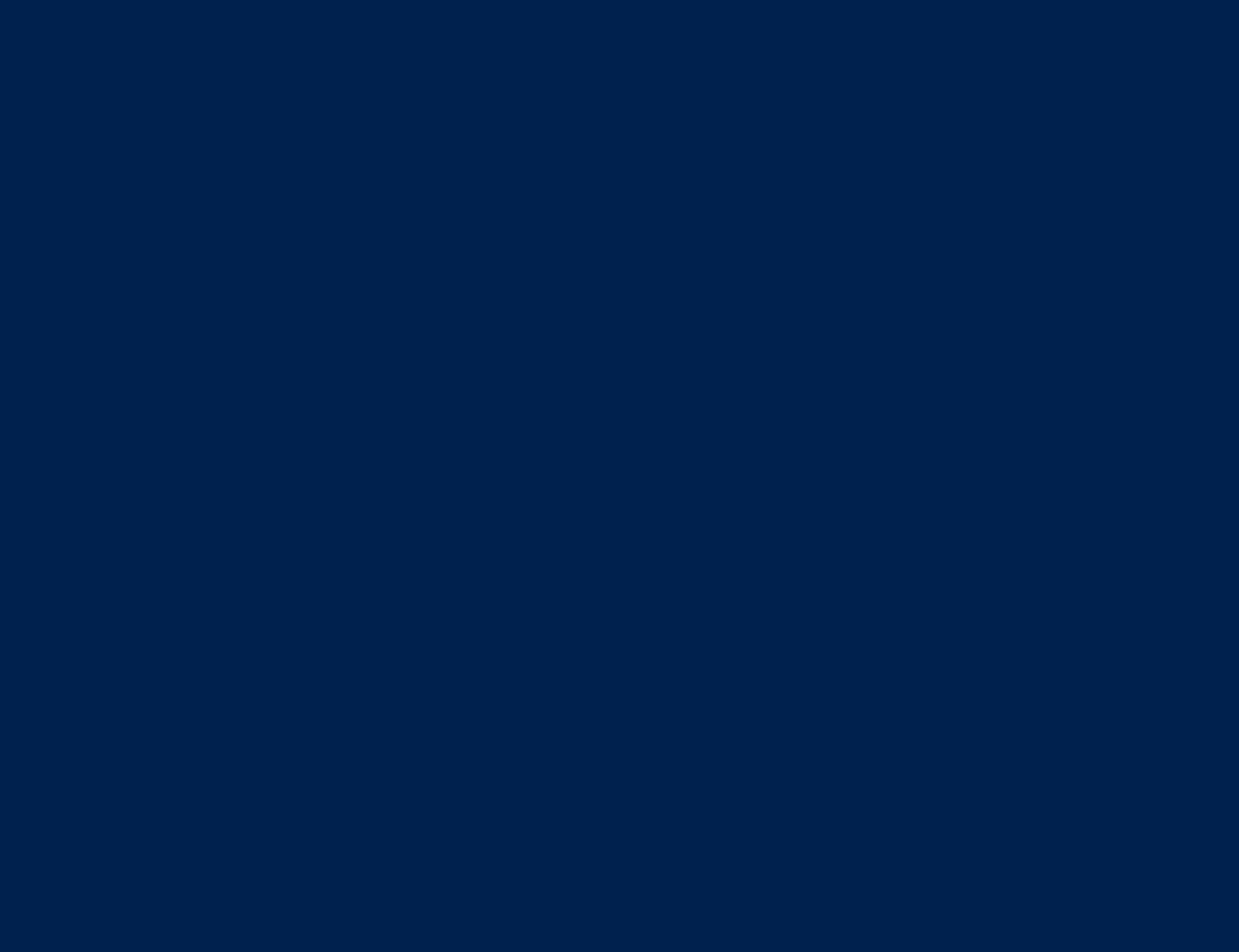Please locate the bounding box coordinates of the element that should be clicked to complete the given instruction: "View 1er Engagement".

[0.516, 0.141, 0.712, 0.191]